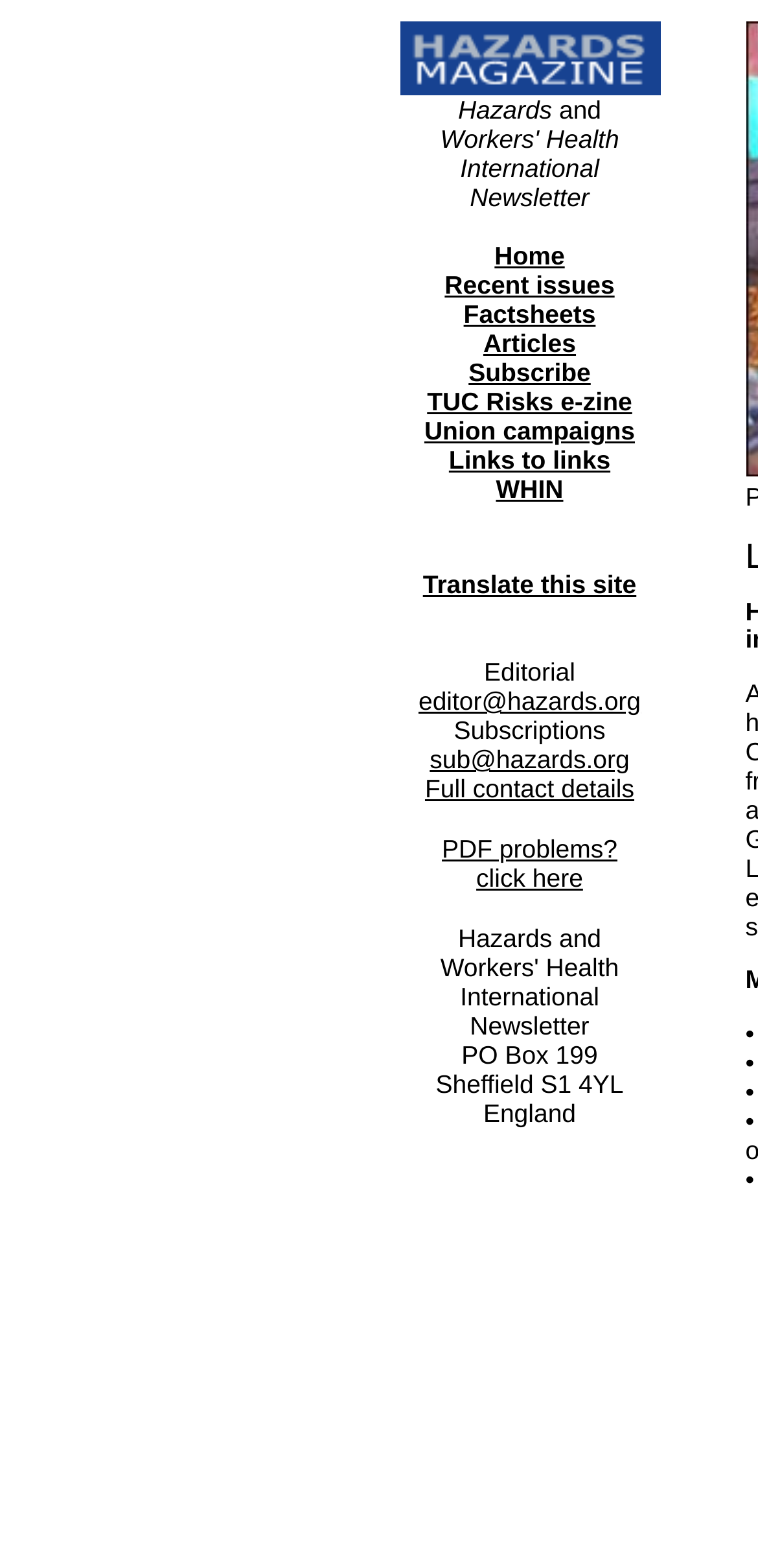Please identify the bounding box coordinates of the element that needs to be clicked to execute the following command: "Contact the editorial team". Provide the bounding box using four float numbers between 0 and 1, formatted as [left, top, right, bottom].

[0.552, 0.438, 0.845, 0.456]